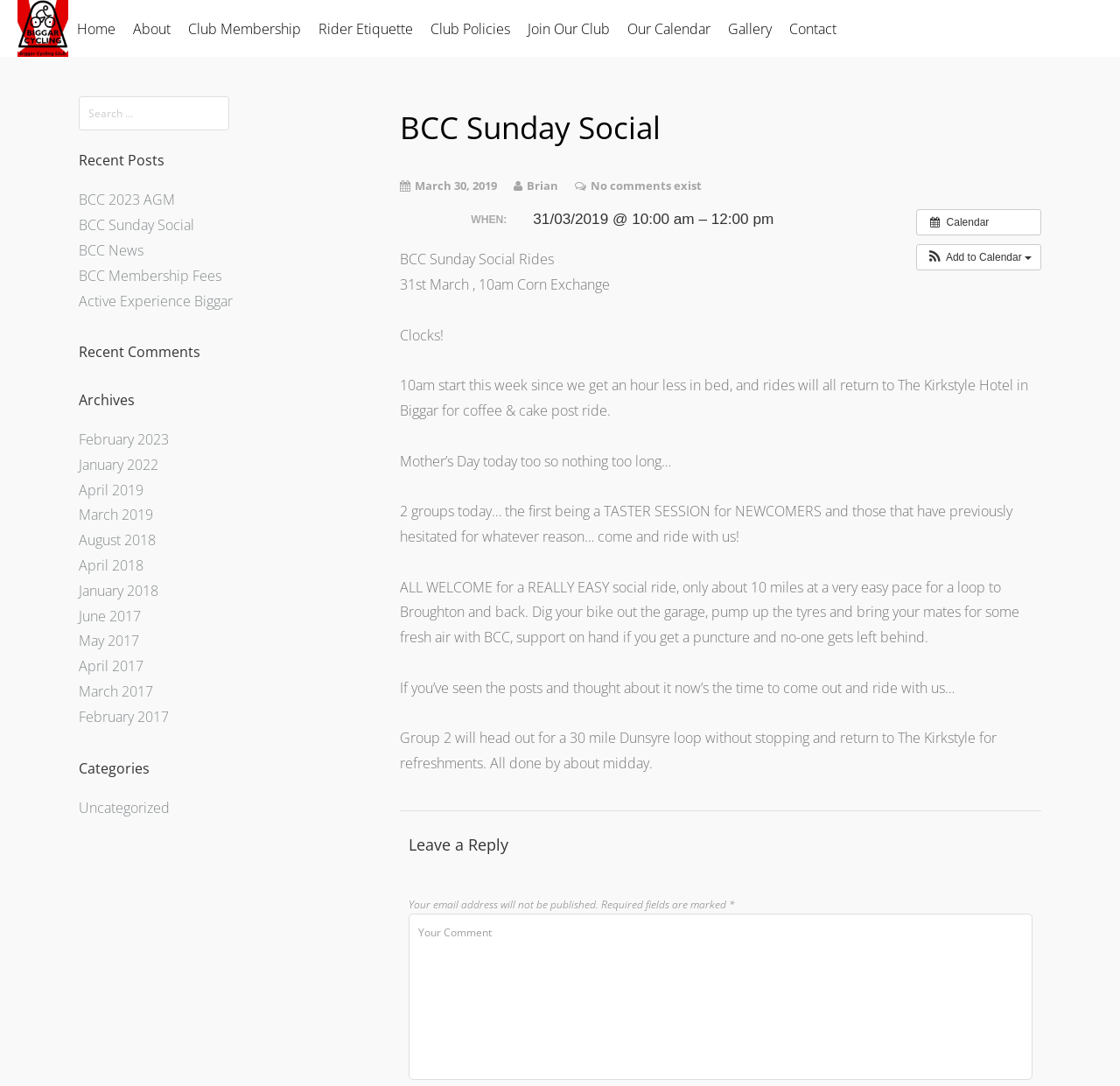Please provide the bounding box coordinates for the element that needs to be clicked to perform the following instruction: "Leave a reply". The coordinates should be given as four float numbers between 0 and 1, i.e., [left, top, right, bottom].

[0.365, 0.77, 0.922, 0.796]